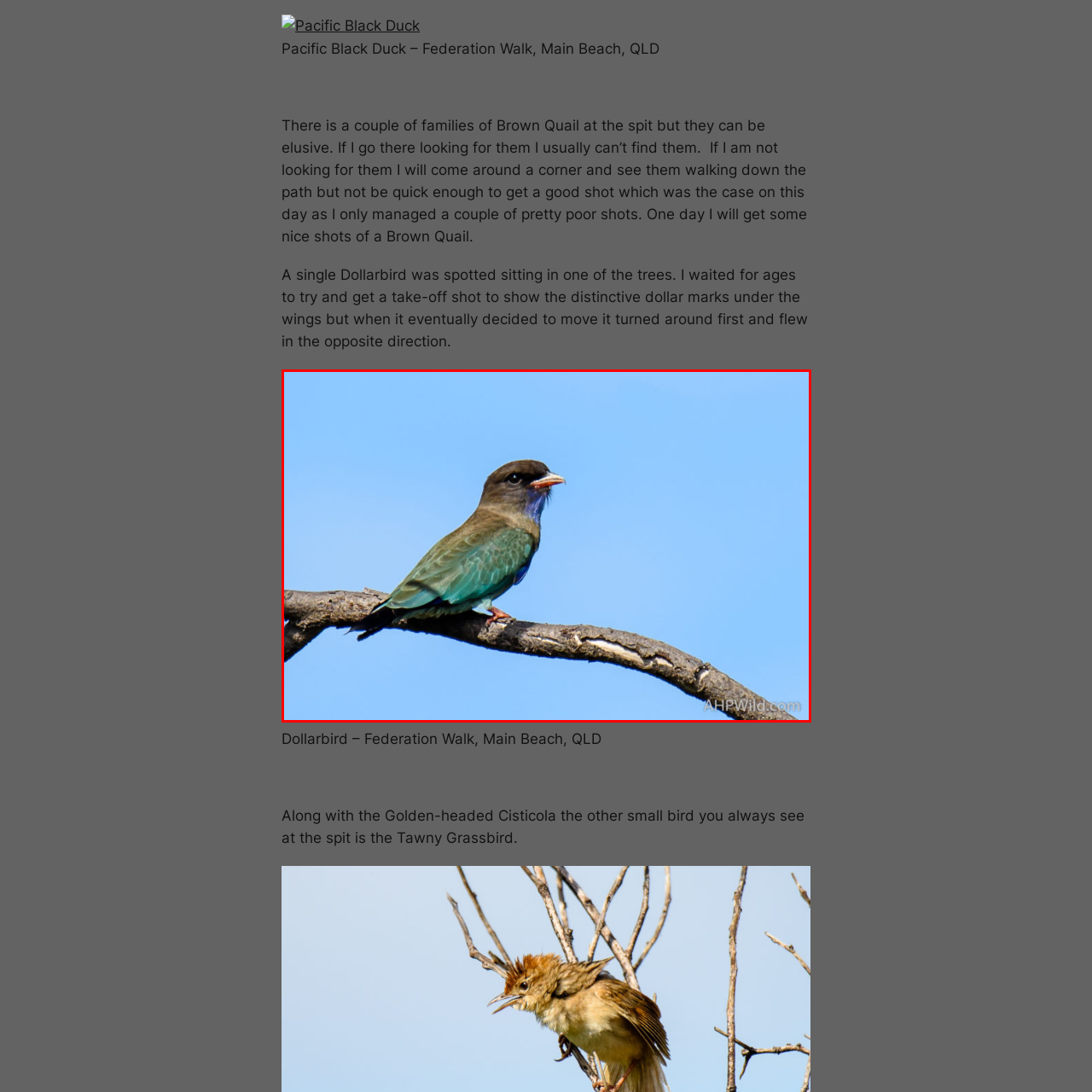Thoroughly describe the contents of the image enclosed in the red rectangle.

The image features a striking Dollarbird perched gracefully on a branch against a clear blue sky. With its vibrant plumage showcasing shades of green and blue, along with a distinctive brown head, the bird presents a captivating view. The characteristic red bill adds a pop of color, enhancing its overall appeal. This particular sighting occurred at Federation Walk, Main Beach, QLD, highlighting the bird's natural habitat. The Dollarbird is known for its striking appearance, making it a favorite among birdwatchers.